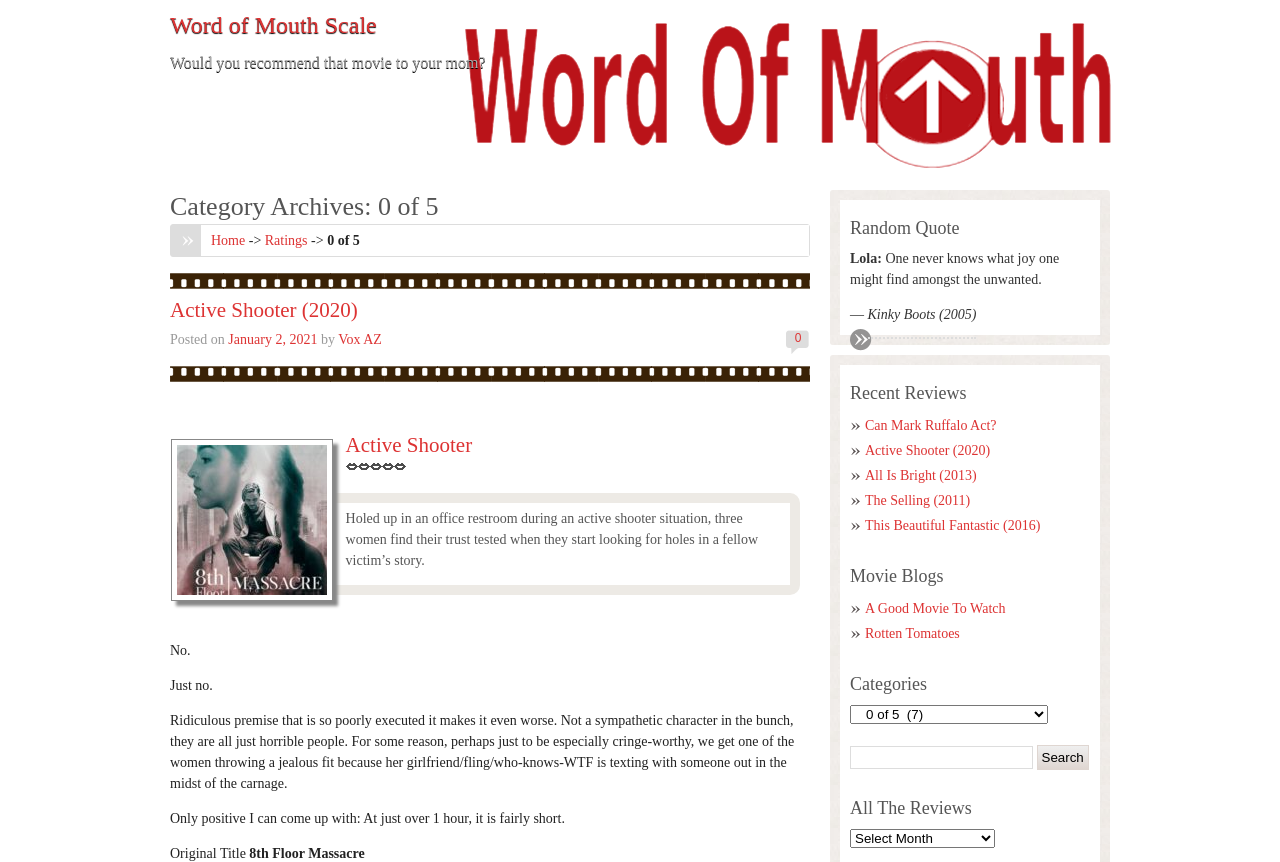Find the bounding box coordinates of the clickable area required to complete the following action: "Click on the 'Next quote »' link".

[0.664, 0.382, 0.683, 0.41]